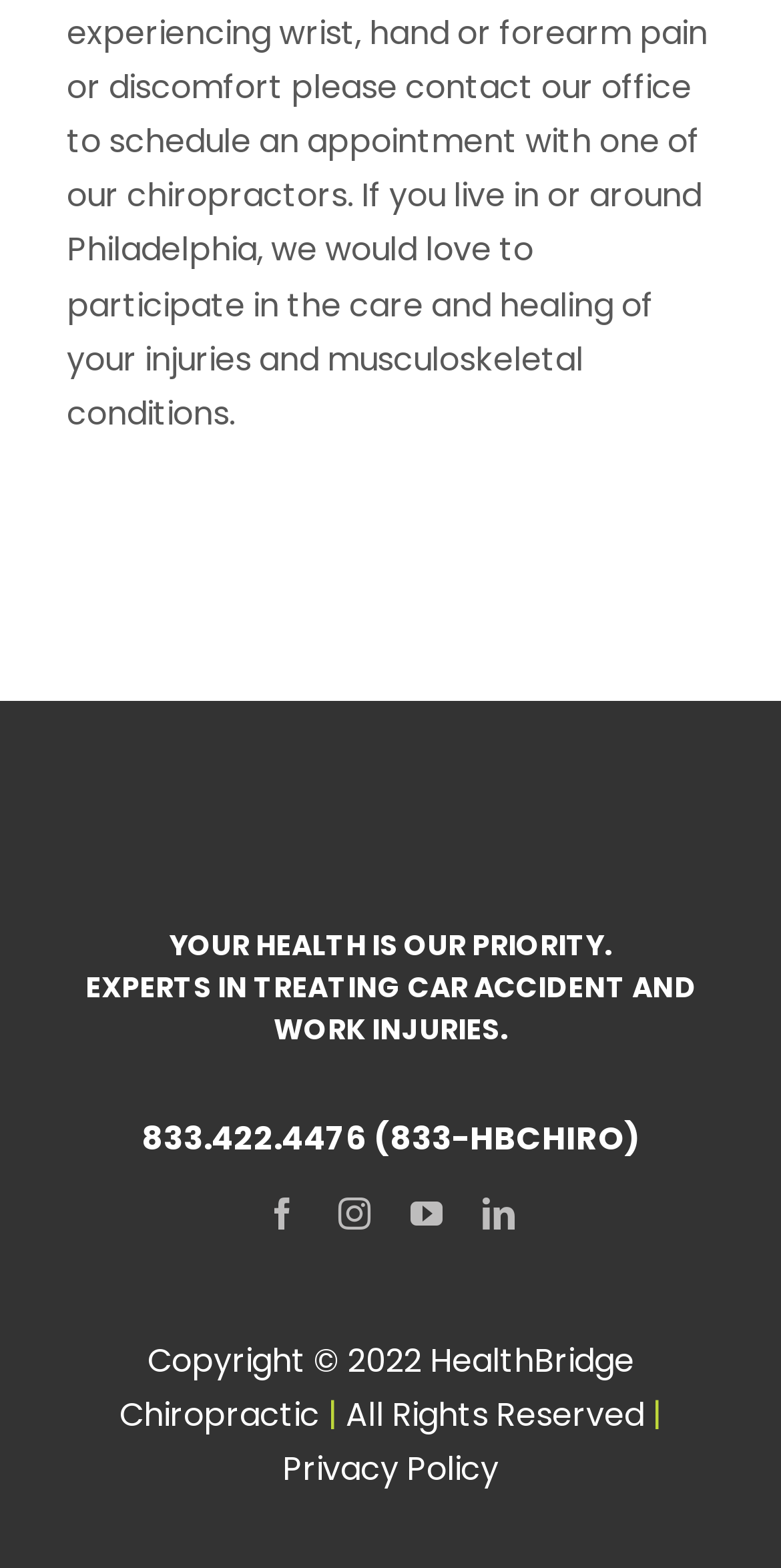Give a short answer using one word or phrase for the question:
What is the copyright year of HealthBridge Chiropractic's website?

2022